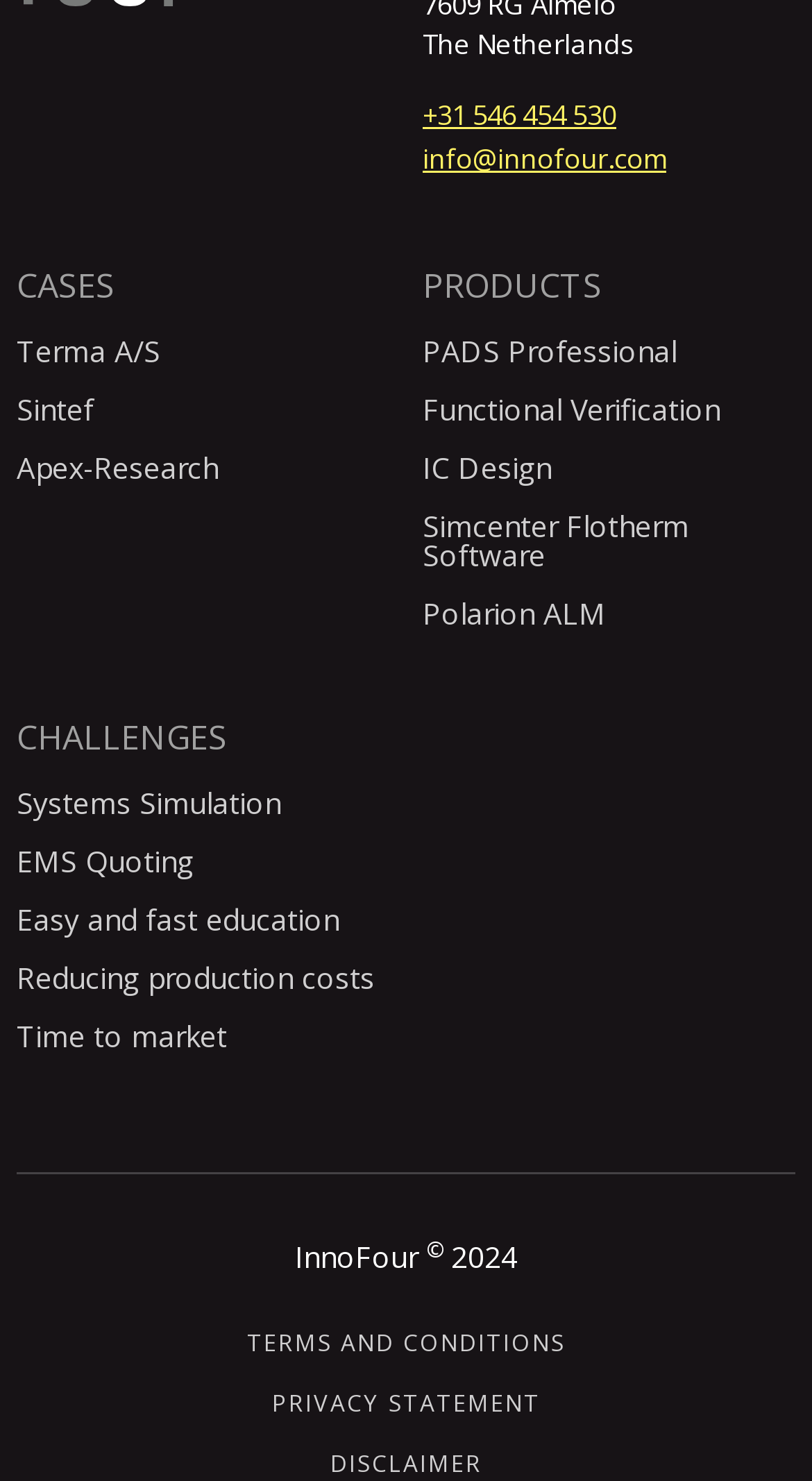Provide the bounding box coordinates of the area you need to click to execute the following instruction: "View Terma A/S case".

[0.021, 0.224, 0.197, 0.251]